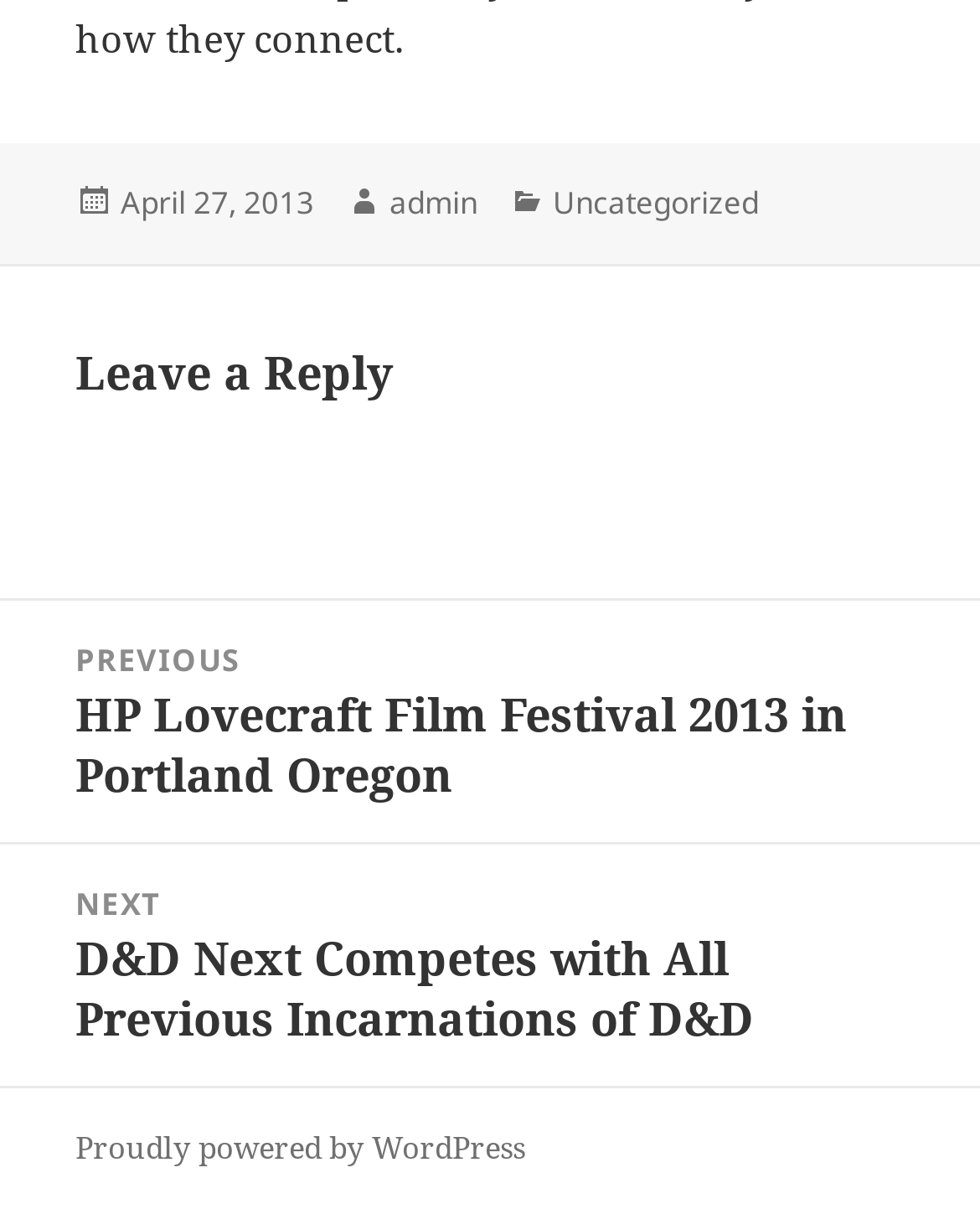What is the category of the post?
Please answer the question with a detailed and comprehensive explanation.

I found the category of the post by looking at the footer section, where it says 'Categories' followed by the link 'Uncategorized'.